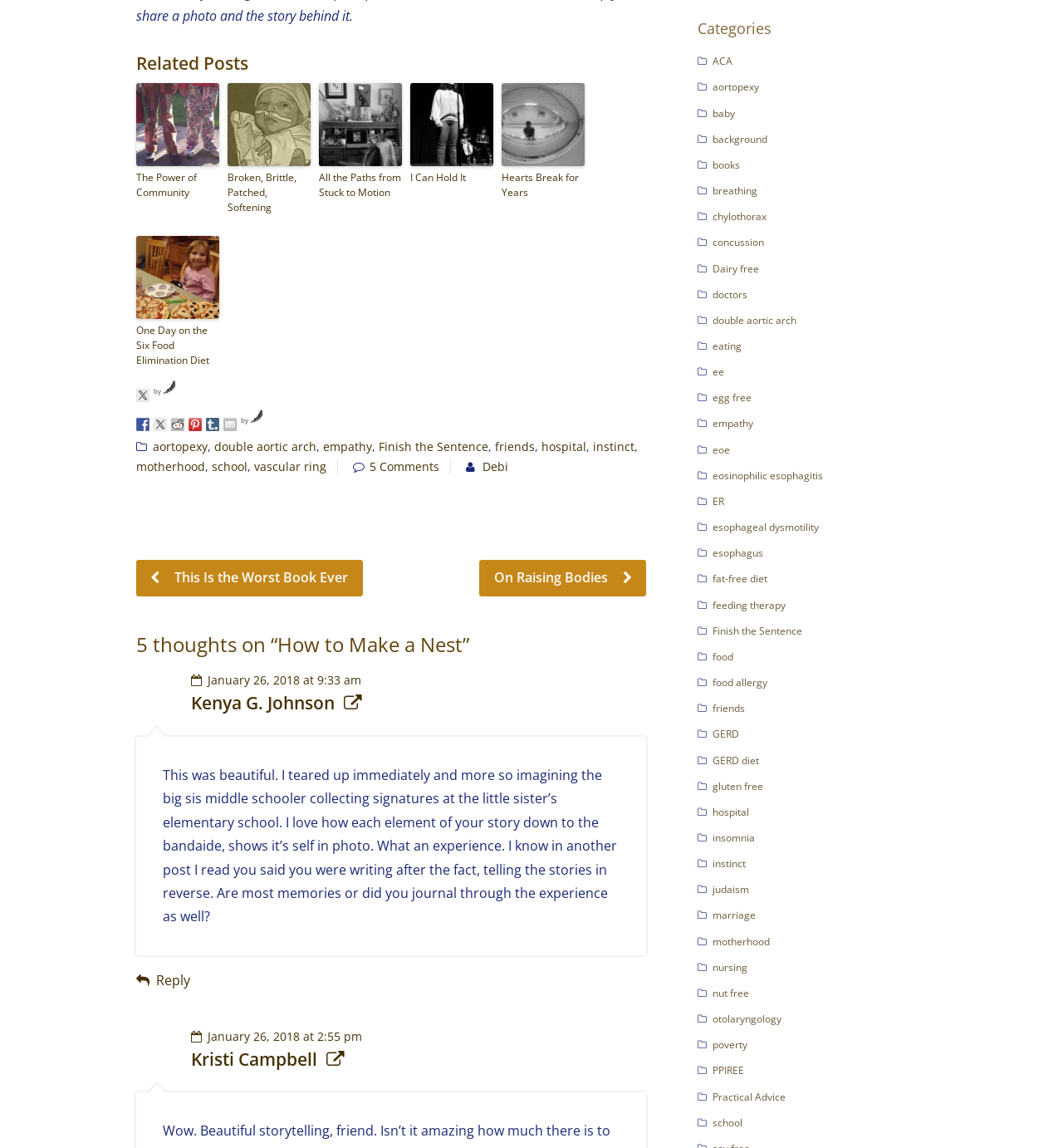Calculate the bounding box coordinates of the UI element given the description: "double aortic arch".

[0.67, 0.273, 0.749, 0.284]